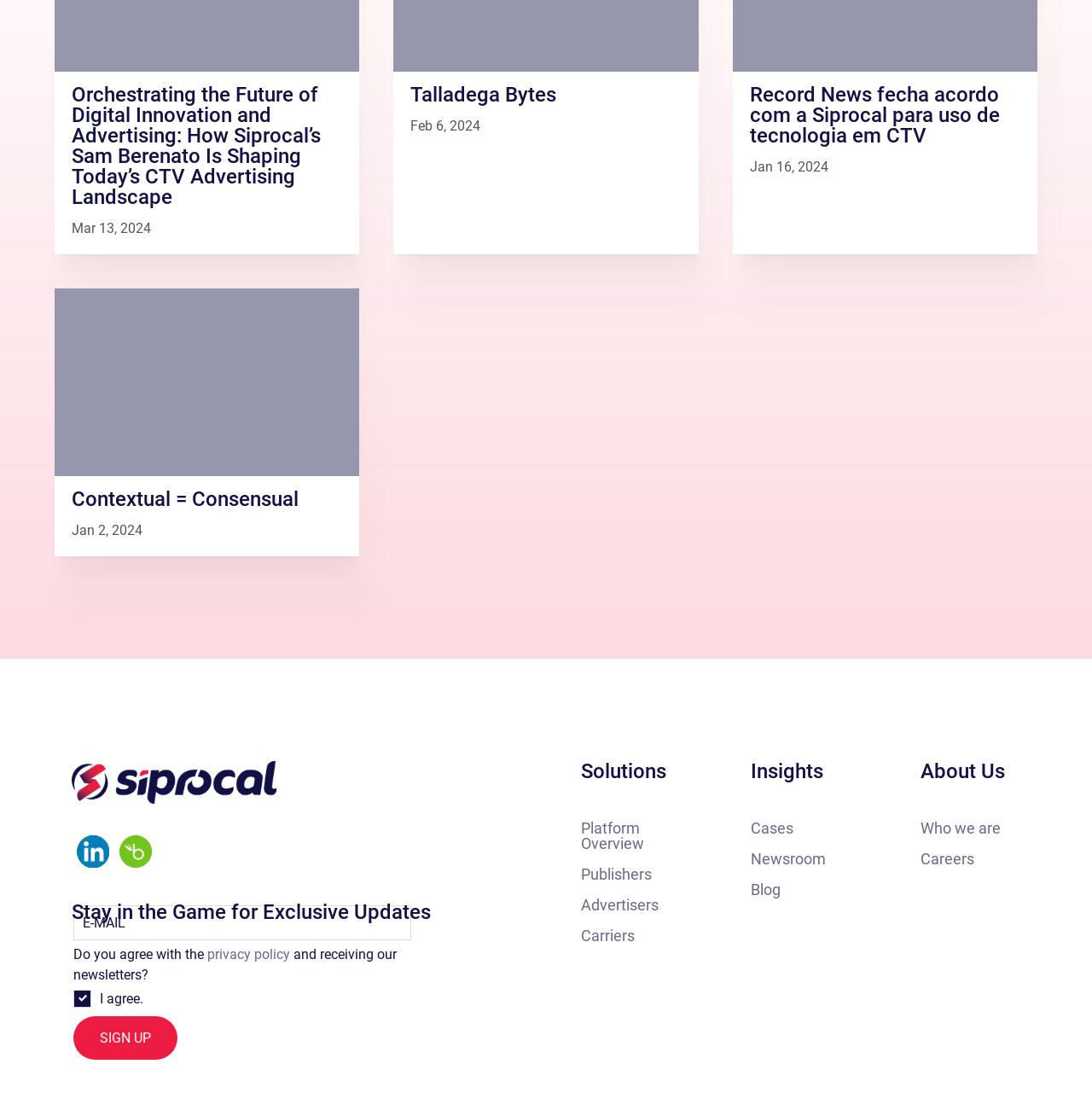Determine the coordinates of the bounding box that should be clicked to complete the instruction: "Search for something". The coordinates should be represented by four float numbers between 0 and 1: [left, top, right, bottom].

None